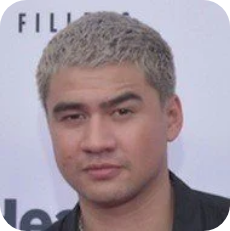Provide a thorough description of what you see in the image.

The image features a close-up portrait of a man with short, platinum blonde hair styled in a casual manner. He has a slightly serious expression and appears to be posing confidently. The background is slightly blurred but hints at a public event setting, with promotional signage visible. This photograph likely captures a moment from a notable appearance, potentially related to a public engagement or a music event, reflecting his significance in popular culture.